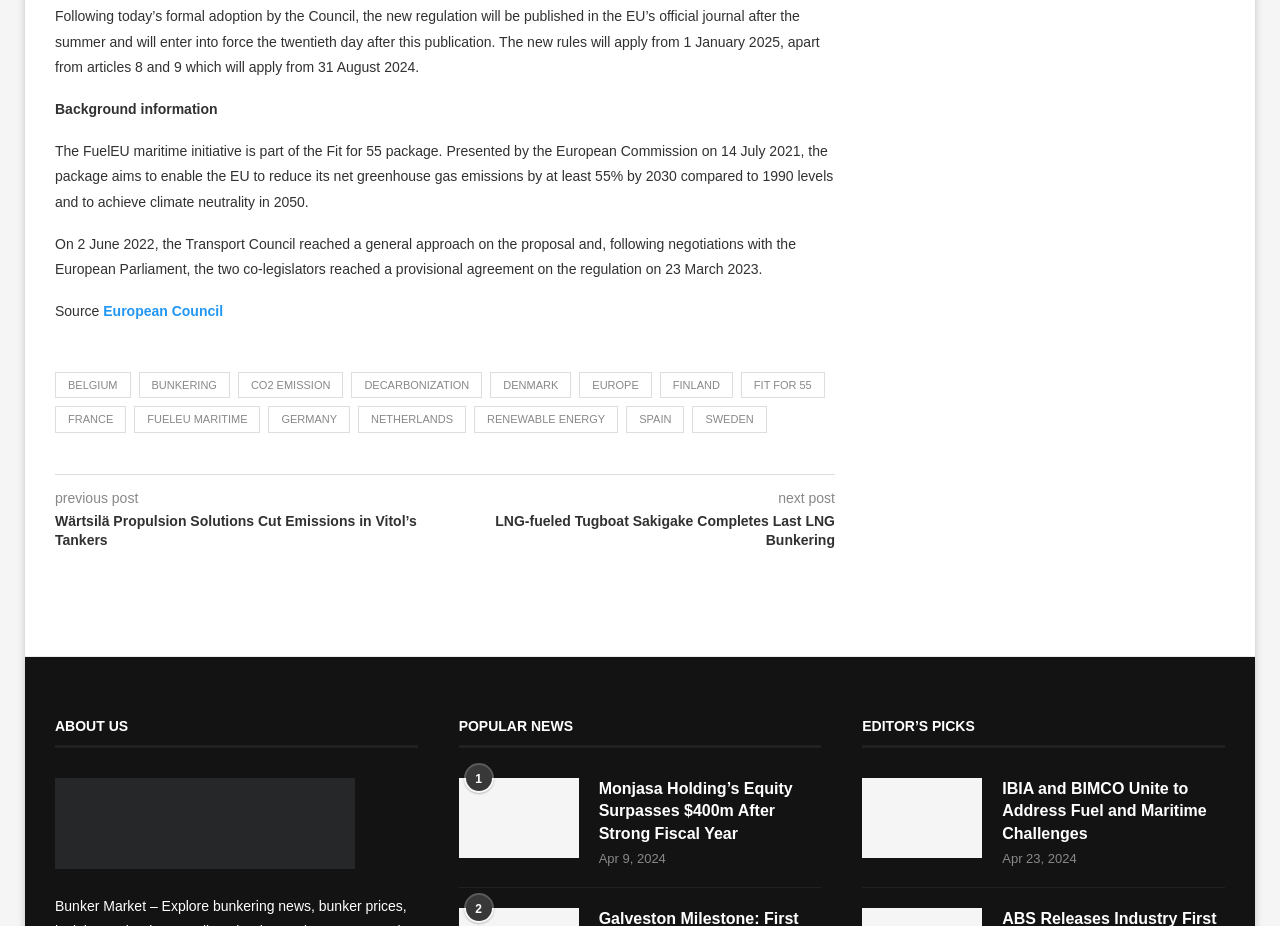How many headings are there in the webpage?
Provide a short answer using one word or a brief phrase based on the image.

4